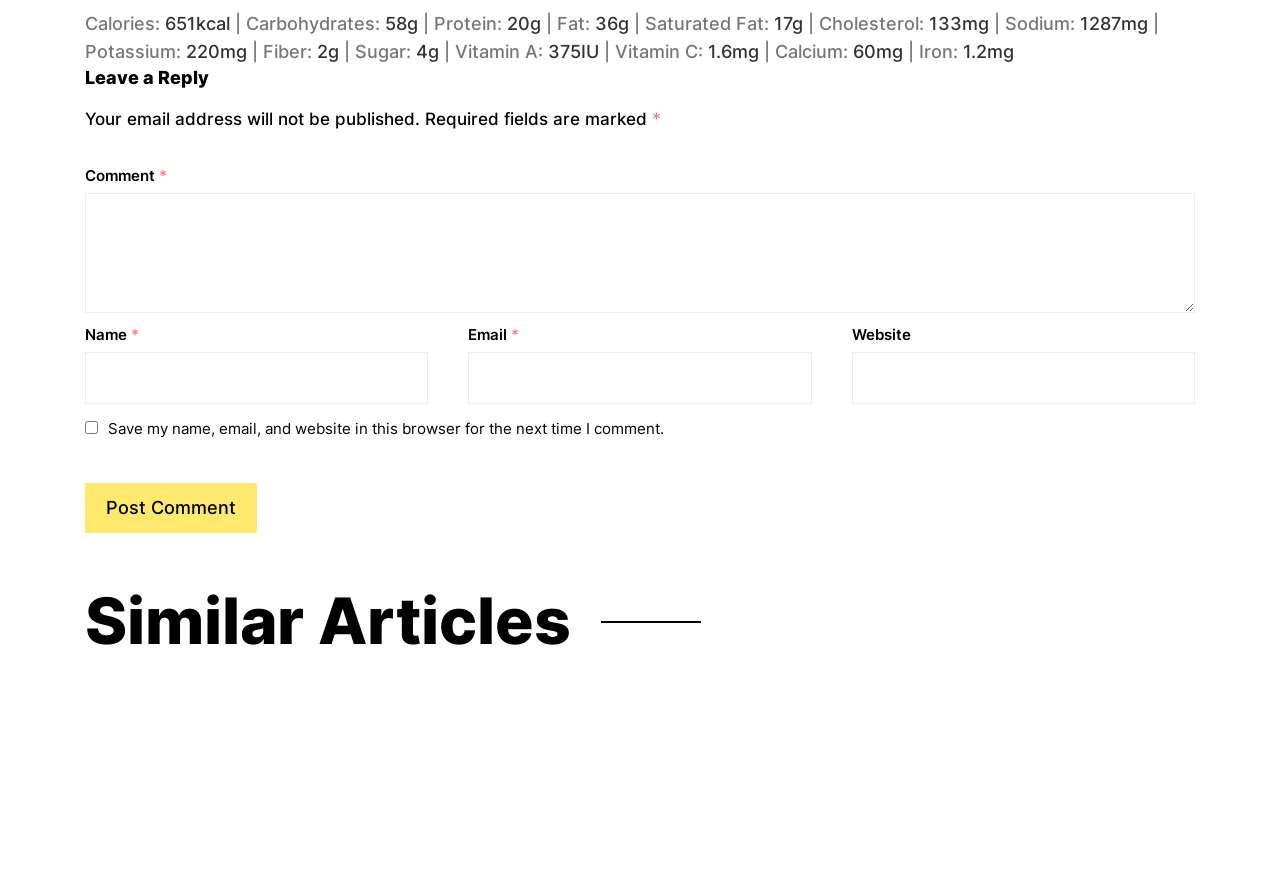Analyze the image and deliver a detailed answer to the question: How many grams of protein are in the recipe?

The protein content of the recipe can be found in the nutrition facts section, where it is listed as 'Protein: 20g'.